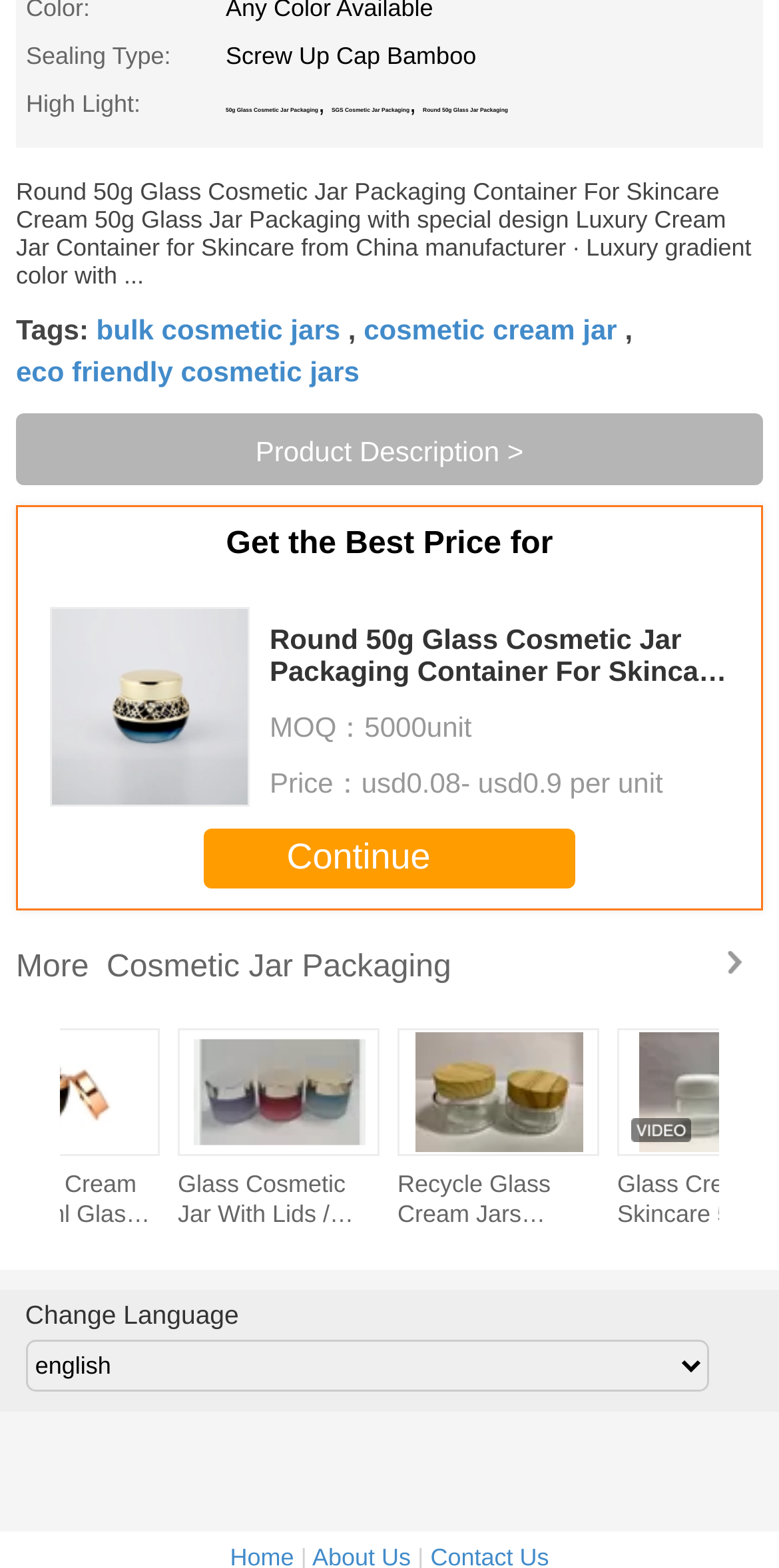Please identify the bounding box coordinates of the element on the webpage that should be clicked to follow this instruction: "Explore more cosmetic jar packaging options". The bounding box coordinates should be given as four float numbers between 0 and 1, formatted as [left, top, right, bottom].

[0.021, 0.587, 0.979, 0.635]